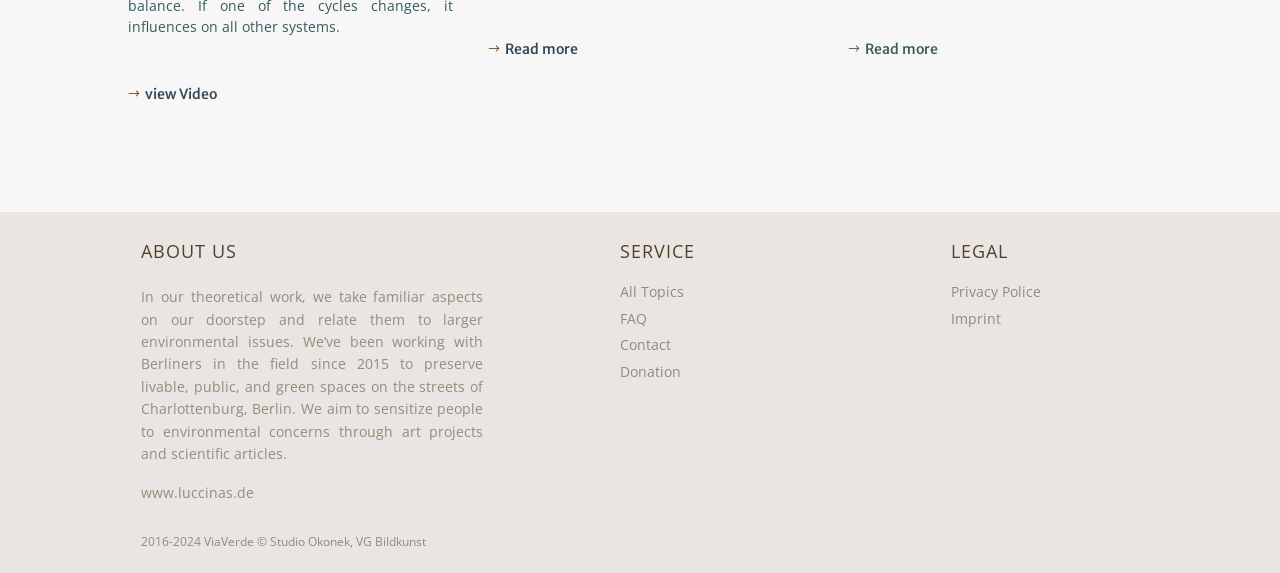What is the website's domain?
Carefully examine the image and provide a detailed answer to the question.

The StaticText element 'www.luccinas.de' provides the website's domain, which is www.luccinas.de.